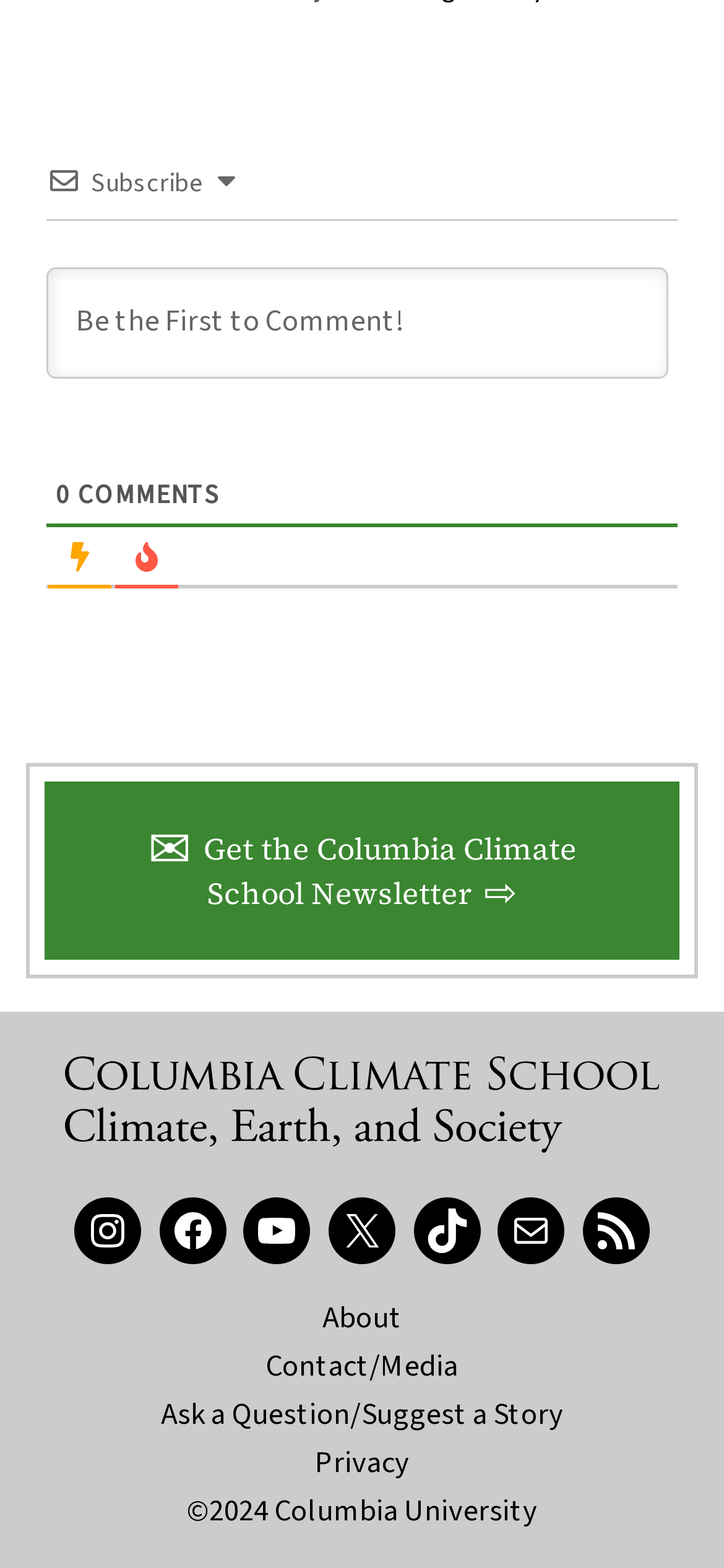Determine the bounding box coordinates of the element's region needed to click to follow the instruction: "Click the 'Privacy settings' button". Provide these coordinates as four float numbers between 0 and 1, formatted as [left, top, right, bottom].

None